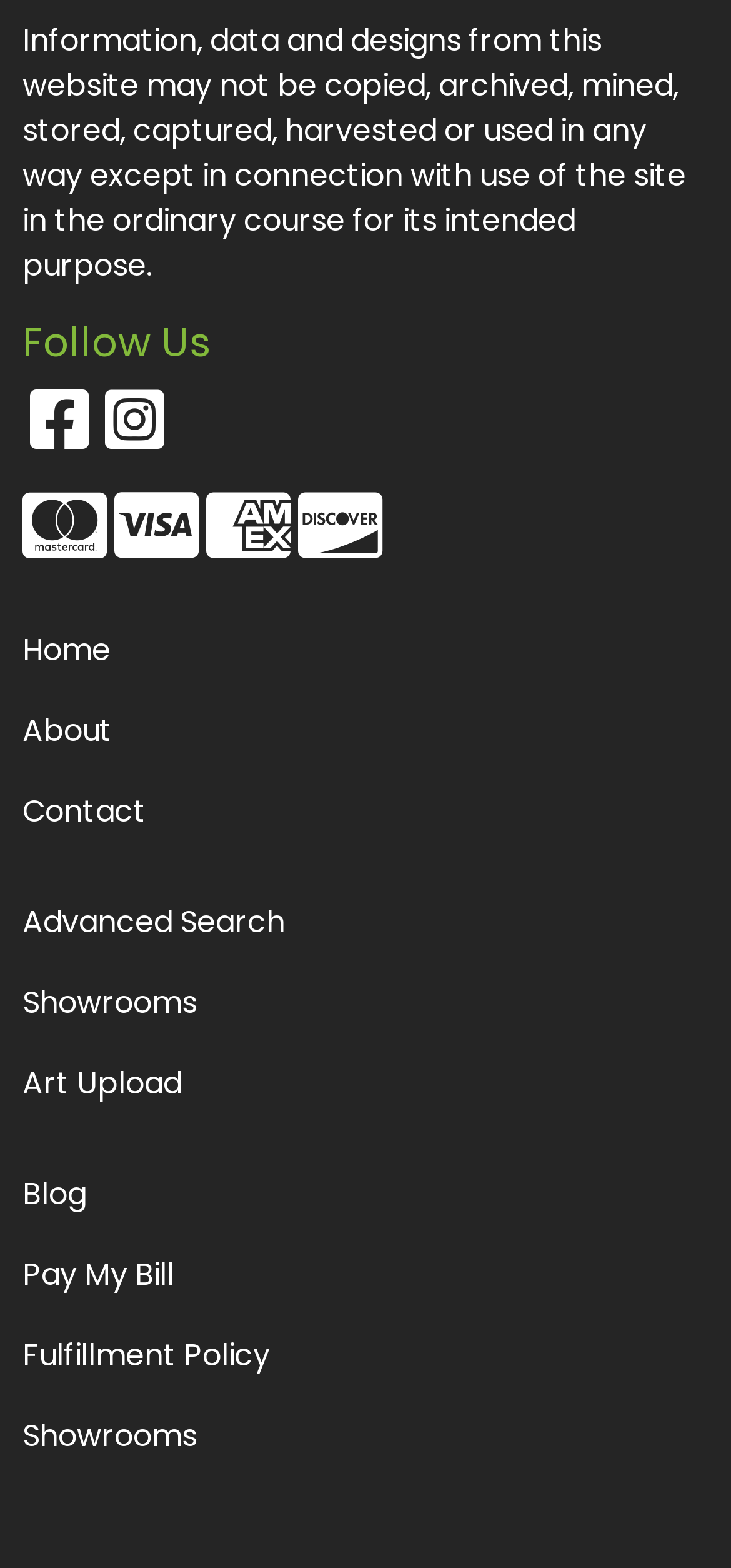Identify the bounding box coordinates of the clickable region required to complete the instruction: "Read the blog". The coordinates should be given as four float numbers within the range of 0 and 1, i.e., [left, top, right, bottom].

[0.031, 0.745, 0.969, 0.778]